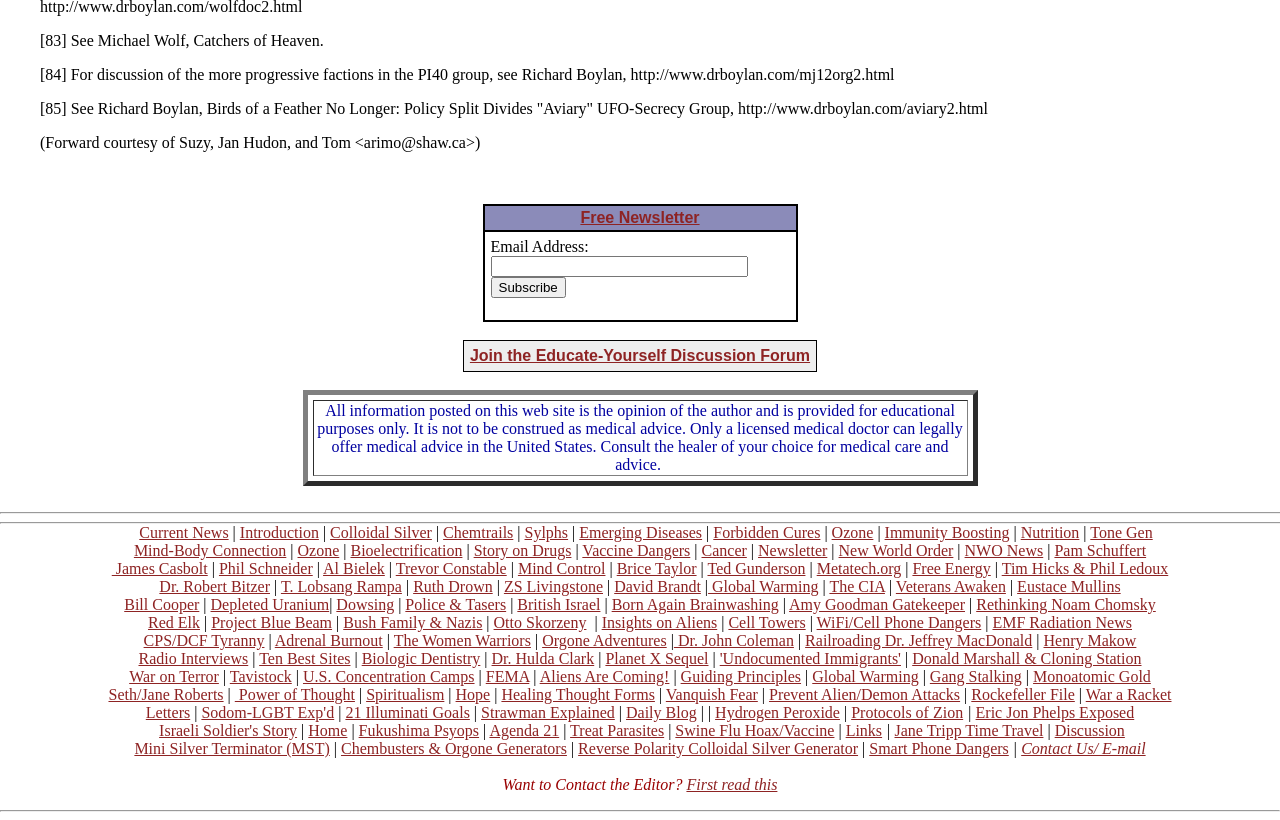Find the bounding box coordinates of the clickable area required to complete the following action: "Learn about Mind Control".

[0.405, 0.683, 0.473, 0.704]